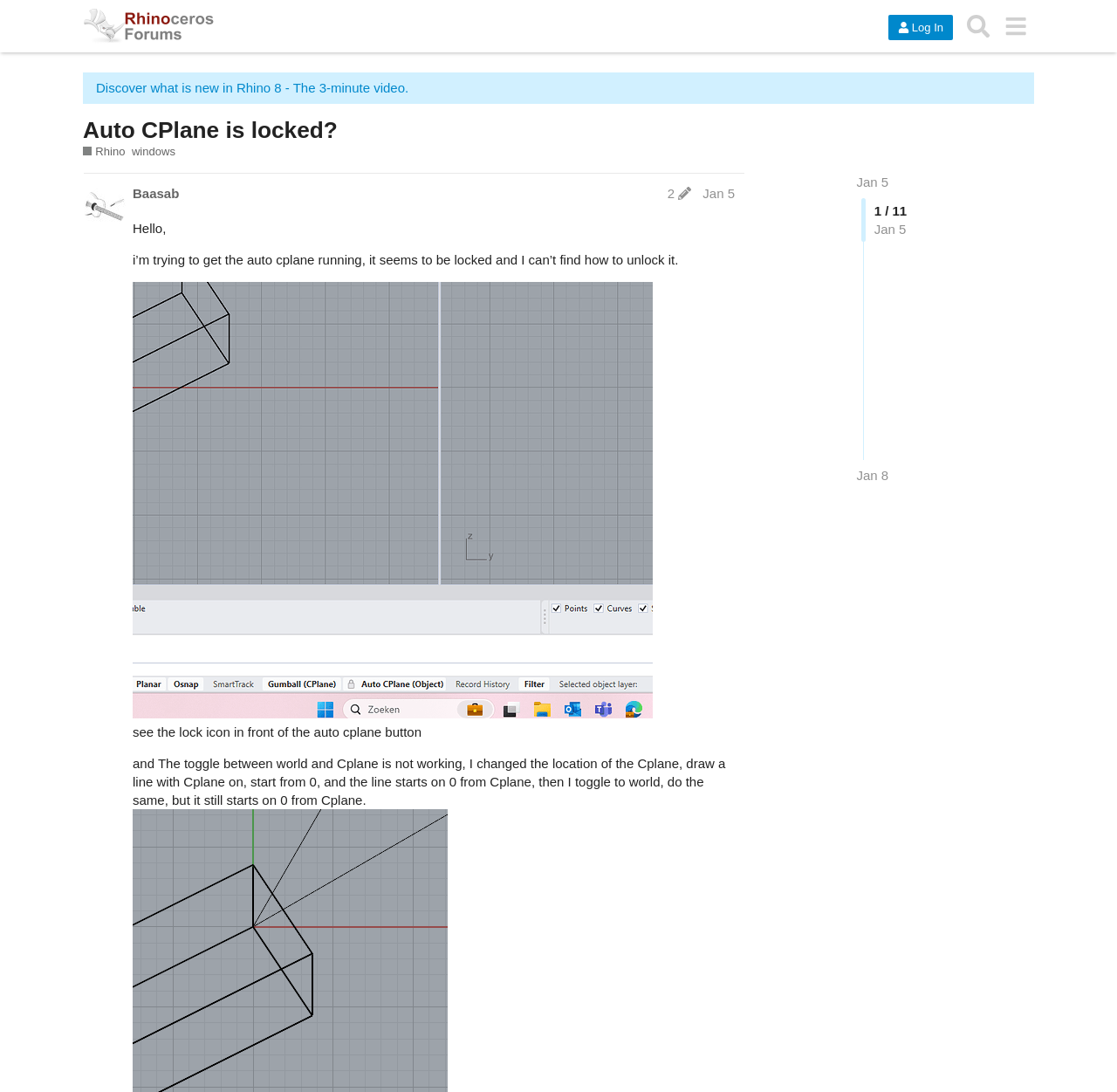Please identify the coordinates of the bounding box that should be clicked to fulfill this instruction: "Click the 'Log In' button".

[0.795, 0.014, 0.853, 0.037]